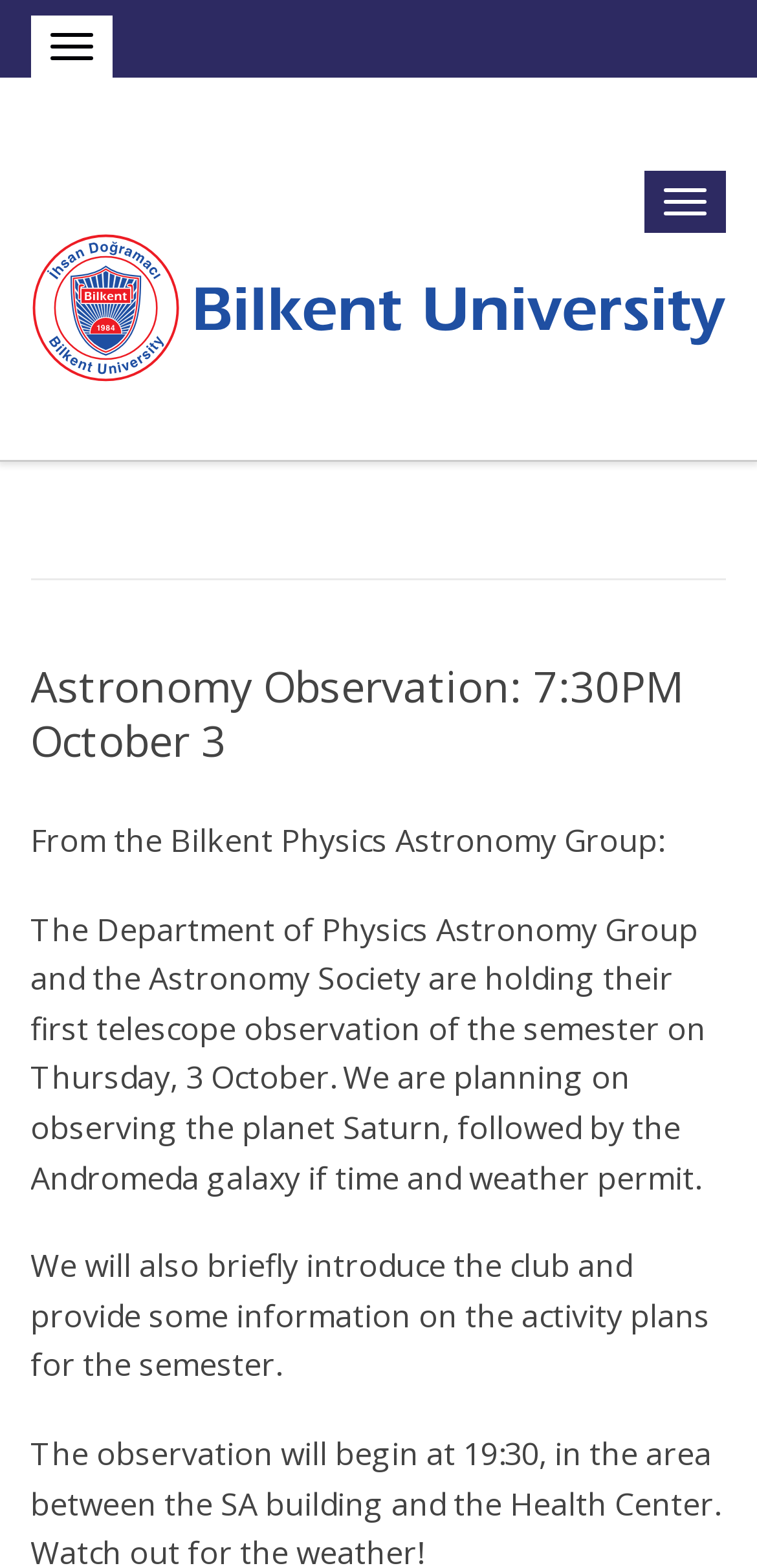Calculate the bounding box coordinates of the UI element given the description: "alt="EN / Bilkent University"".

[0.04, 0.165, 0.96, 0.218]